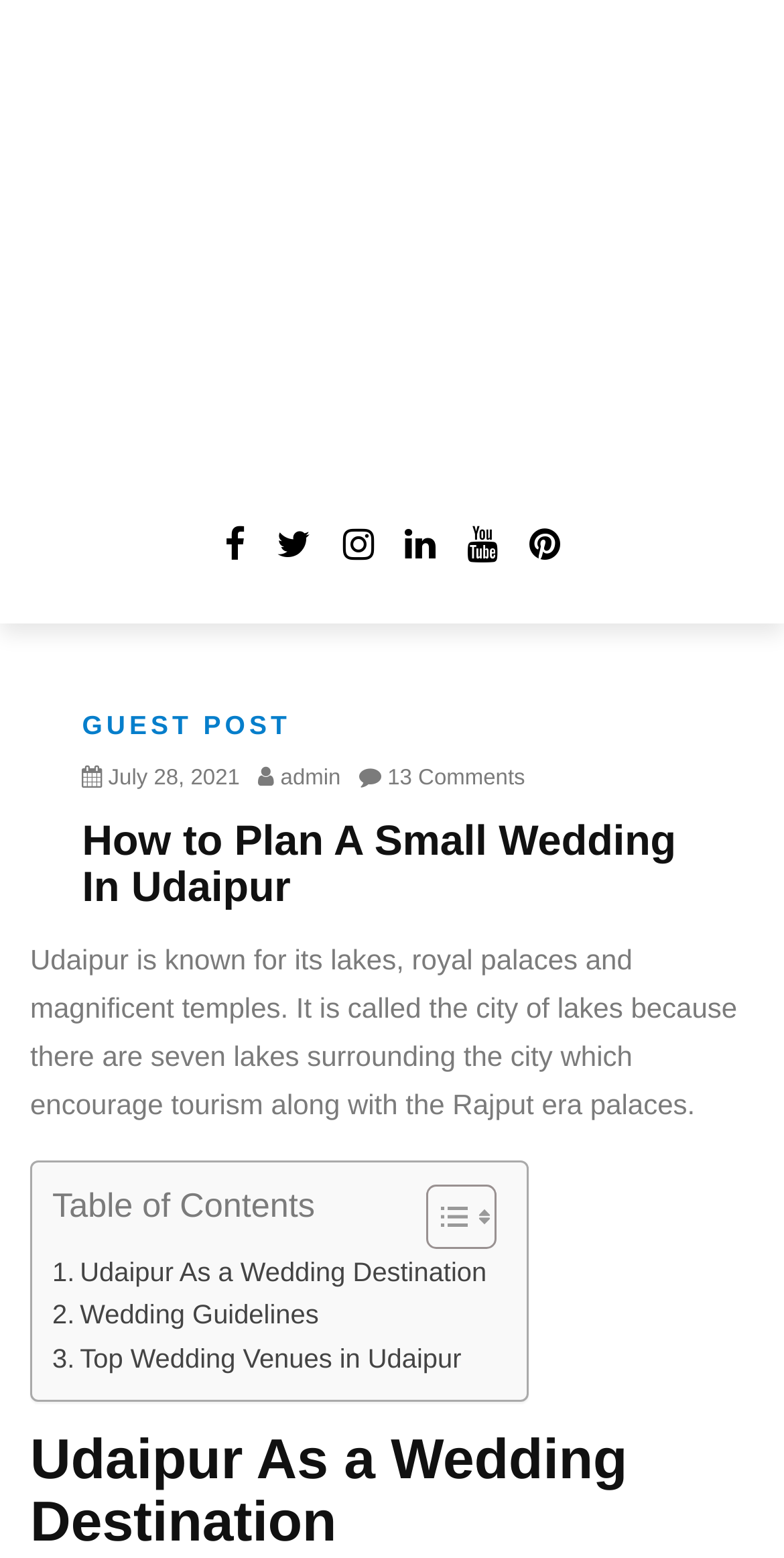Provide an in-depth caption for the elements present on the webpage.

This webpage is about planning a small wedding in Udaipur, India. At the top left corner, there is a logo of "Everycorner" with a link to it. Below the logo, there are several social media icons, including Facebook, Twitter, YouTube, Pinterest, LinkedIn, and Instagram, each with a link and an image. 

To the right of the social media icons, there are several links, including "GUEST POST", a date "July 28, 2021", and the author's name "admin" with a link. There is also a link to "13 Comments" below the author's name.

The main content of the webpage starts with a heading "How to Plan A Small Wedding In Udaipur" followed by a paragraph describing Udaipur as a city of lakes with royal palaces and magnificent temples. 

Below the paragraph, there is a table of contents with links to different sections of the webpage, including "Udaipur As a Wedding Destination", "Wedding Guidelines", and "Top Wedding Venues in Udaipur". 

The webpage then divides into several sections, each with a heading and descriptive text. The first section is "Udaipur As a Wedding Destination", which is located at the bottom left of the webpage.

At the top right corner of the webpage, there is a section with a heading "Enjoy this blog? Please spread the word :)" followed by links to RSS, "Follow by Email", Facebook, Twitter, and other social media platforms. 

There is also an image at the bottom right corner of the webpage, but it appears to be an error image.